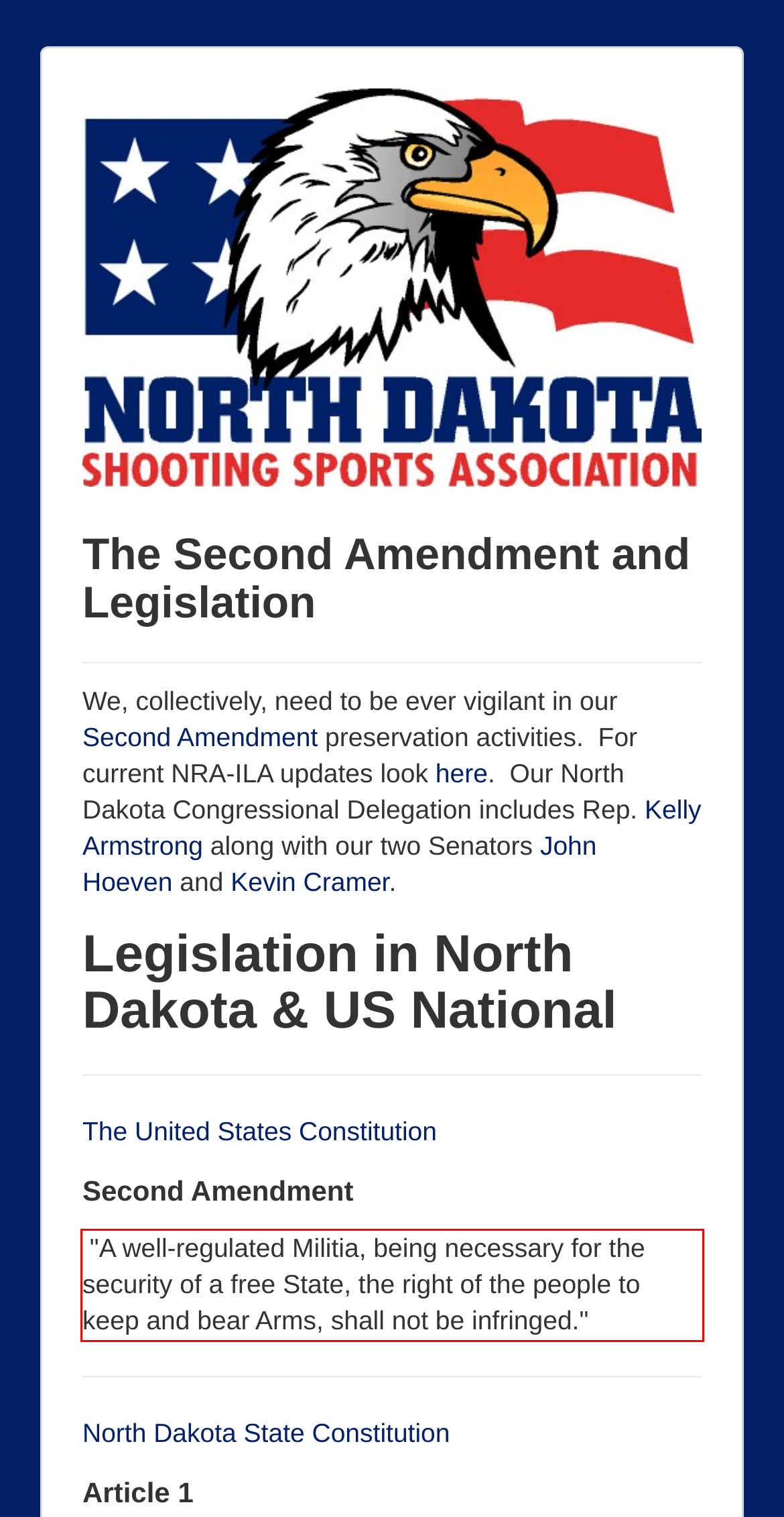View the screenshot of the webpage and identify the UI element surrounded by a red bounding box. Extract the text contained within this red bounding box.

"A well-regulated Militia, being necessary for the security of a free State, the right of the people to keep and bear Arms, shall not be infringed."